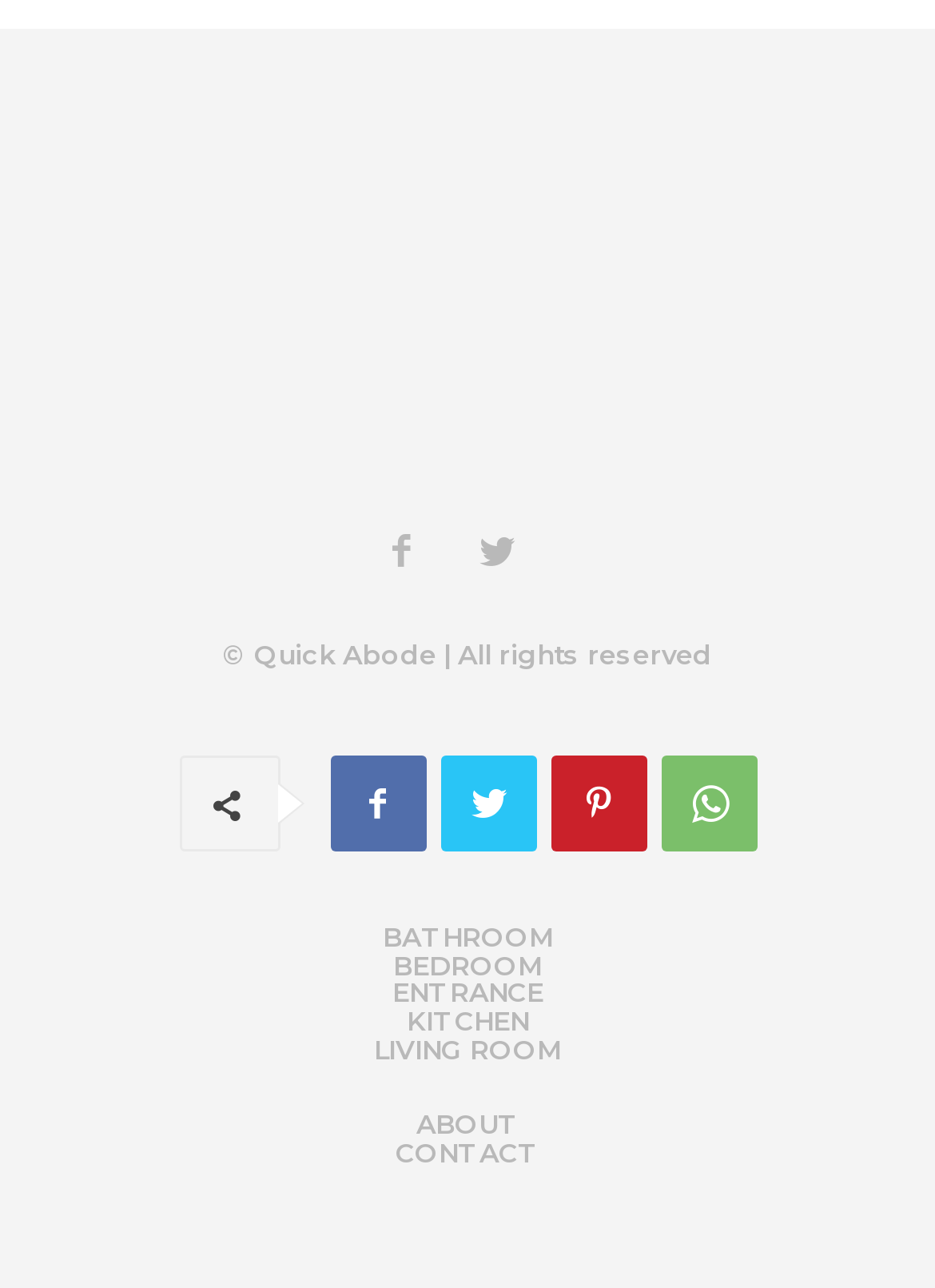Please determine the bounding box coordinates of the section I need to click to accomplish this instruction: "View Gallery".

None